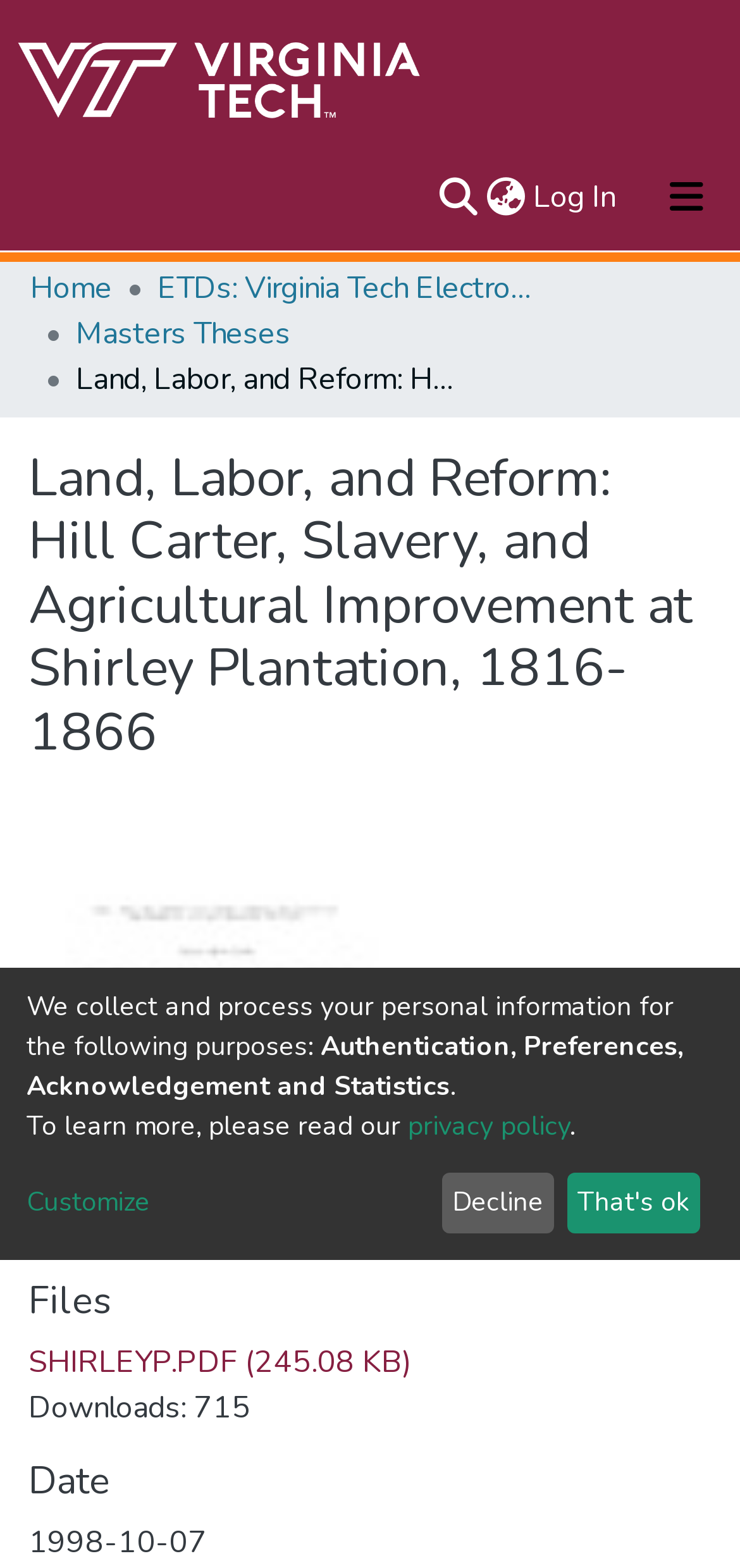Provide your answer in a single word or phrase: 
How many navigation bars are there?

3